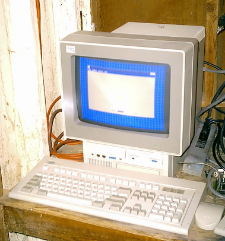What is the primary color of the interface on the screen?
Answer the question based on the image using a single word or a brief phrase.

Blue